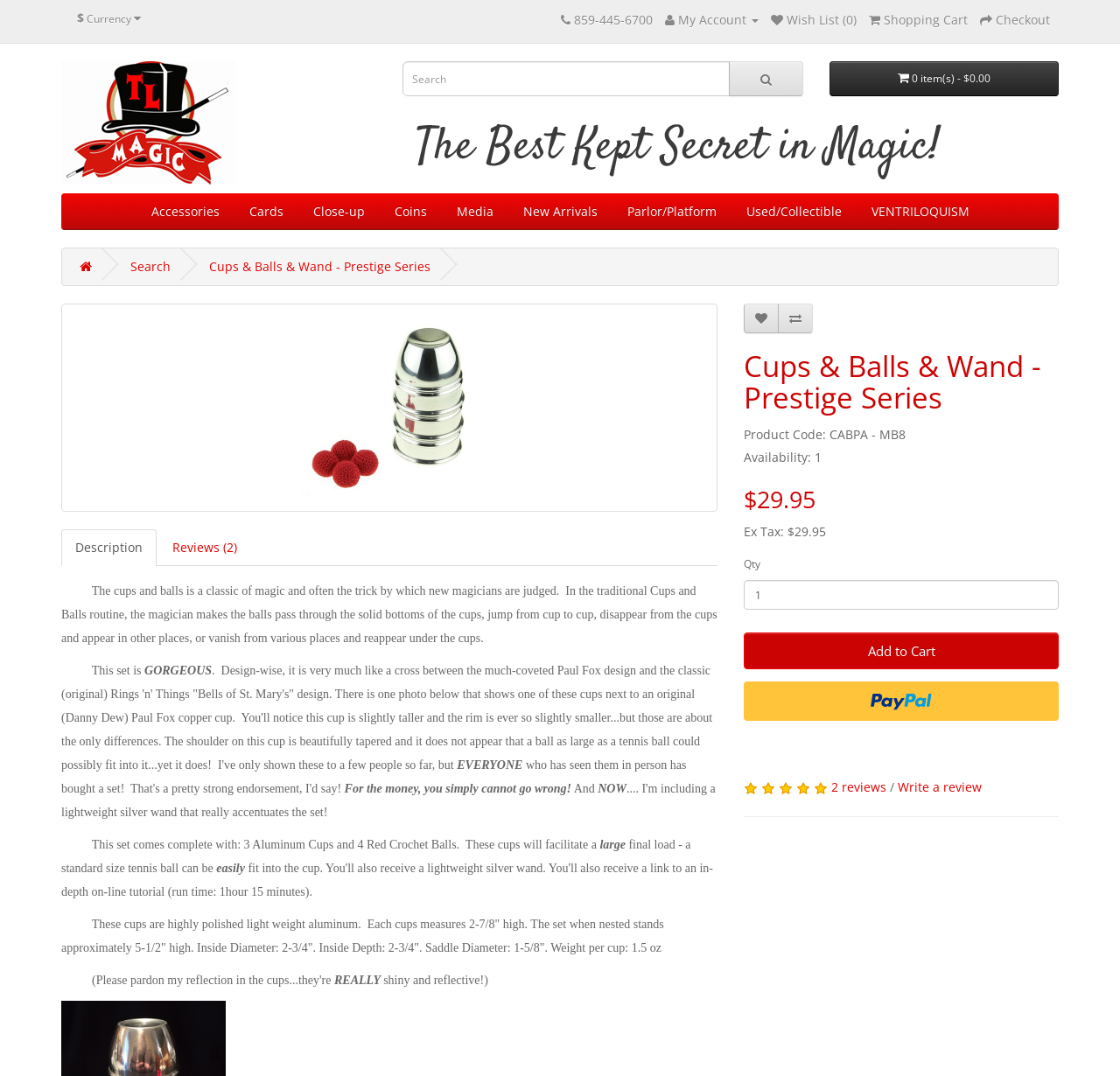Give a concise answer using one word or a phrase to the following question:
How many cups are included in the set?

3